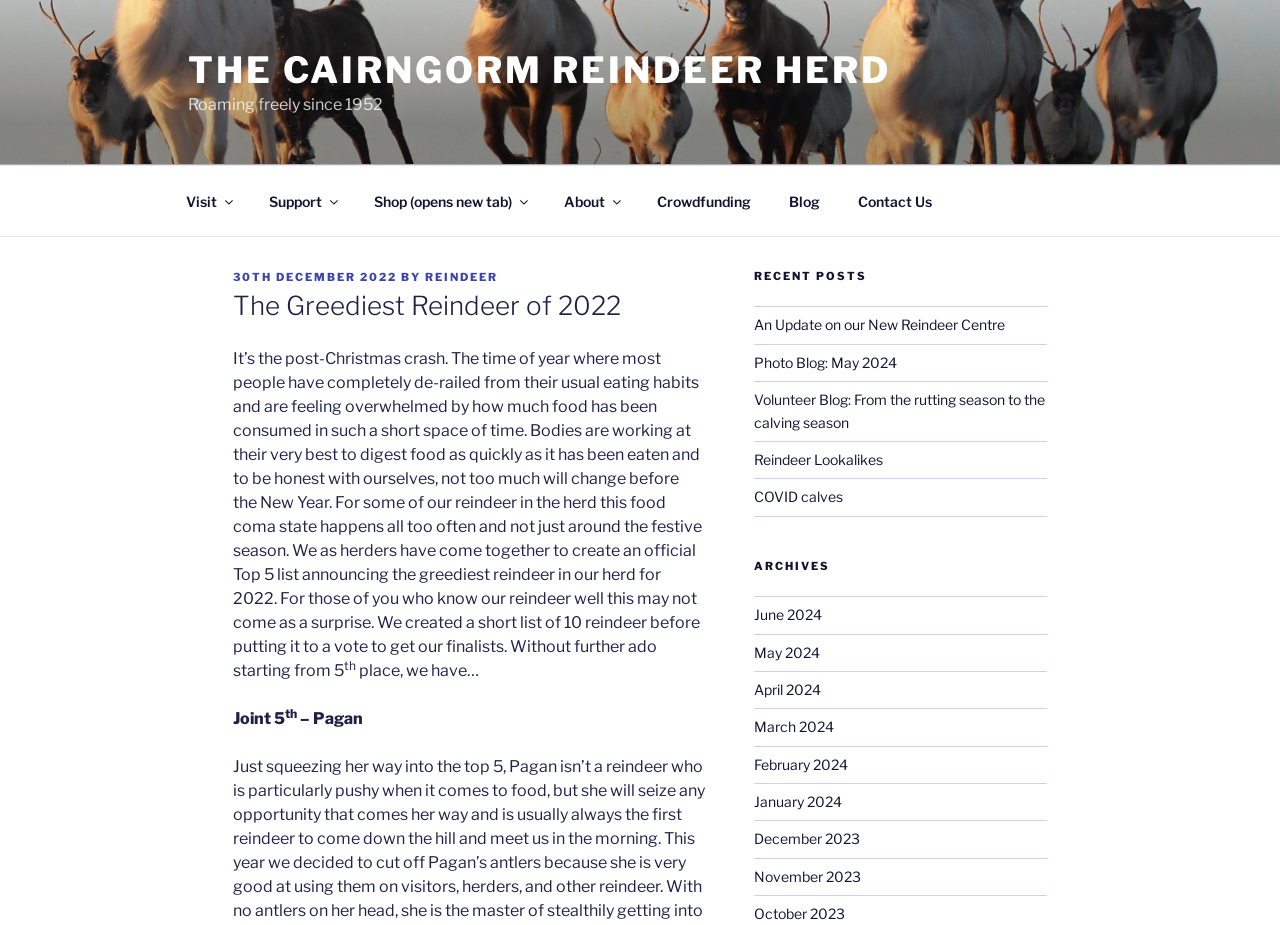Summarize the webpage with a detailed and informative caption.

The webpage is about the Cairngorm Reindeer Herd, with a focus on a specific article titled "The Greediest Reindeer of 2022". At the top, there is a navigation menu with links to various sections of the website, including "Visit", "Support", "Shop", "About", "Crowdfunding", "Blog", and "Contact Us". Below the navigation menu, there is a header section with a title "POSTED ON 30TH DECEMBER 2022" and a byline "BY REINDEER".

The main article is divided into sections, with the first section discussing the concept of a "post-Christmas crash" and how it affects people's eating habits. The article then introduces the idea of a "Top 5 list" of the greediest reindeer in the herd for 2022. The list is announced, starting from 5th place, with the name of the reindeer "Pagan" mentioned.

To the right of the main article, there are two sections: "RECENT POSTS" and "ARCHIVES". The "RECENT POSTS" section lists five links to recent articles, including "An Update on our New Reindeer Centre" and "Reindeer Lookalikes". The "ARCHIVES" section lists nine links to archived articles, organized by month, from June 2024 to December 2023.

At the very top of the page, there is a link to "THE CAIRNGORM REINDEER HERD" and a static text "Roaming freely since 1952".